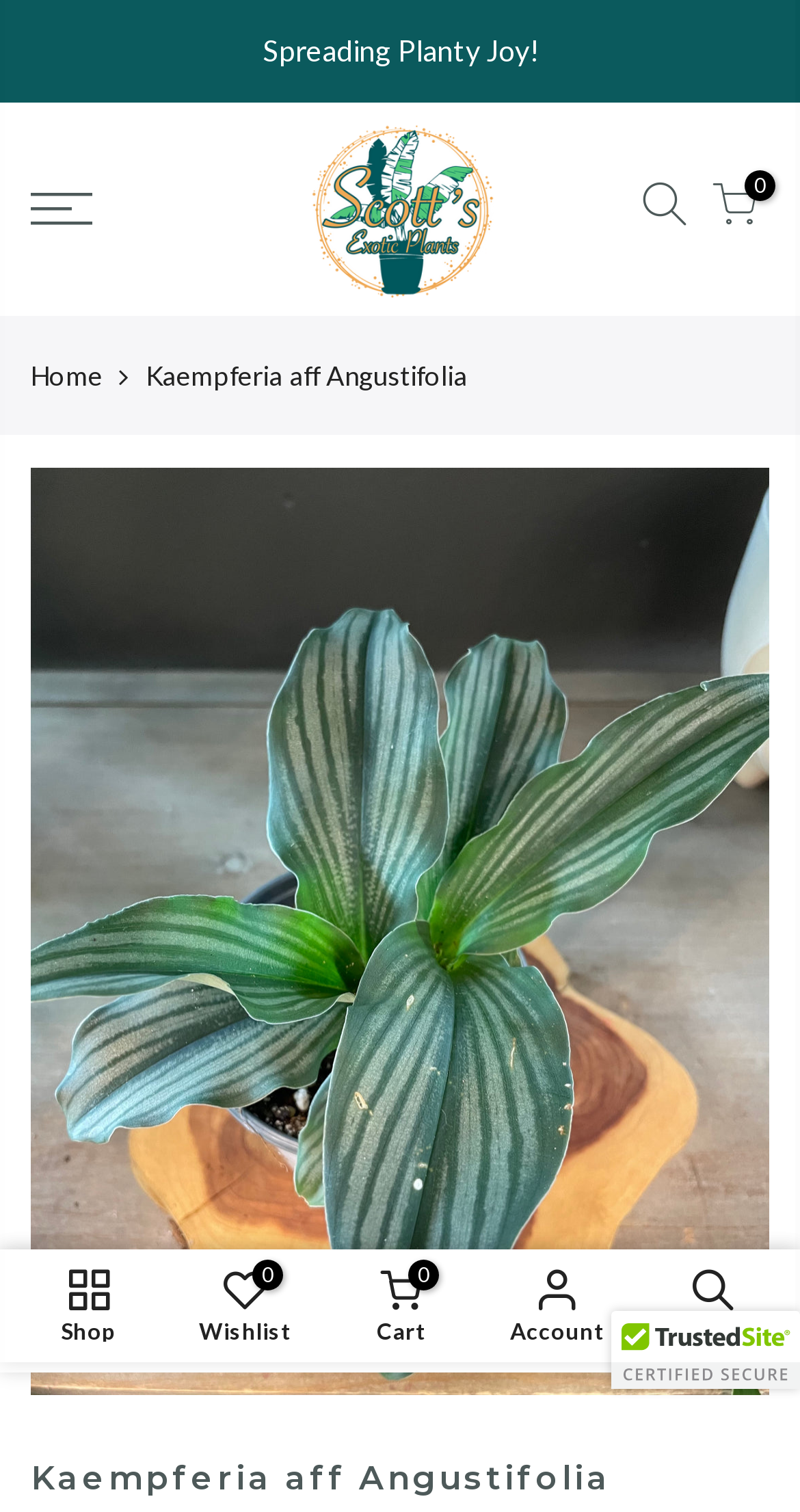Identify the bounding box coordinates of the clickable region to carry out the given instruction: "Visit 'Home' page".

[0.038, 0.236, 0.128, 0.261]